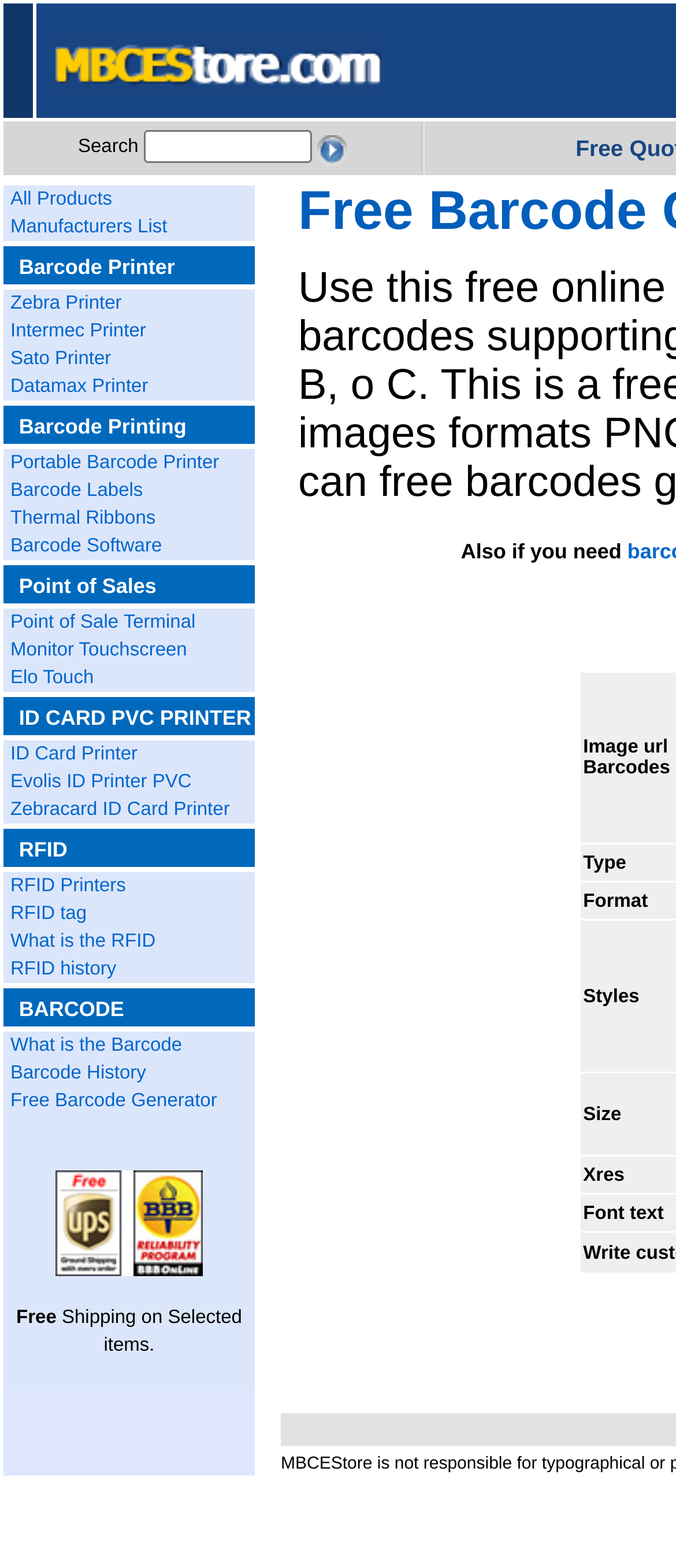What type of products are listed on the website?
Can you offer a detailed and complete answer to this question?

The website lists various types of barcode printers and accessories, including portable barcode printers, barcode labels, thermal ribbons, and point of sale terminals. The products are organized into categories, and users can click on each category to view the available products.